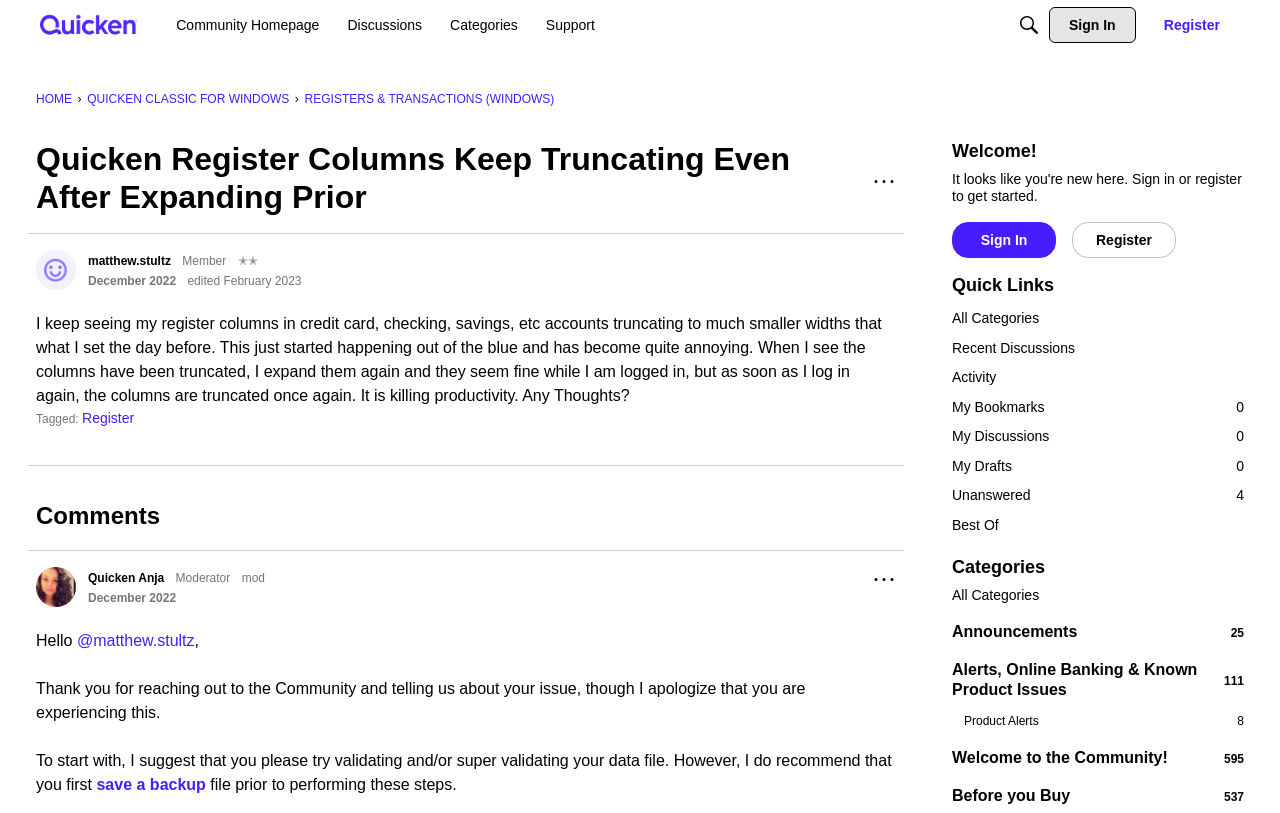Give a concise answer using one word or a phrase to the following question:
What is the name of the user who started the discussion?

matthew.stultz